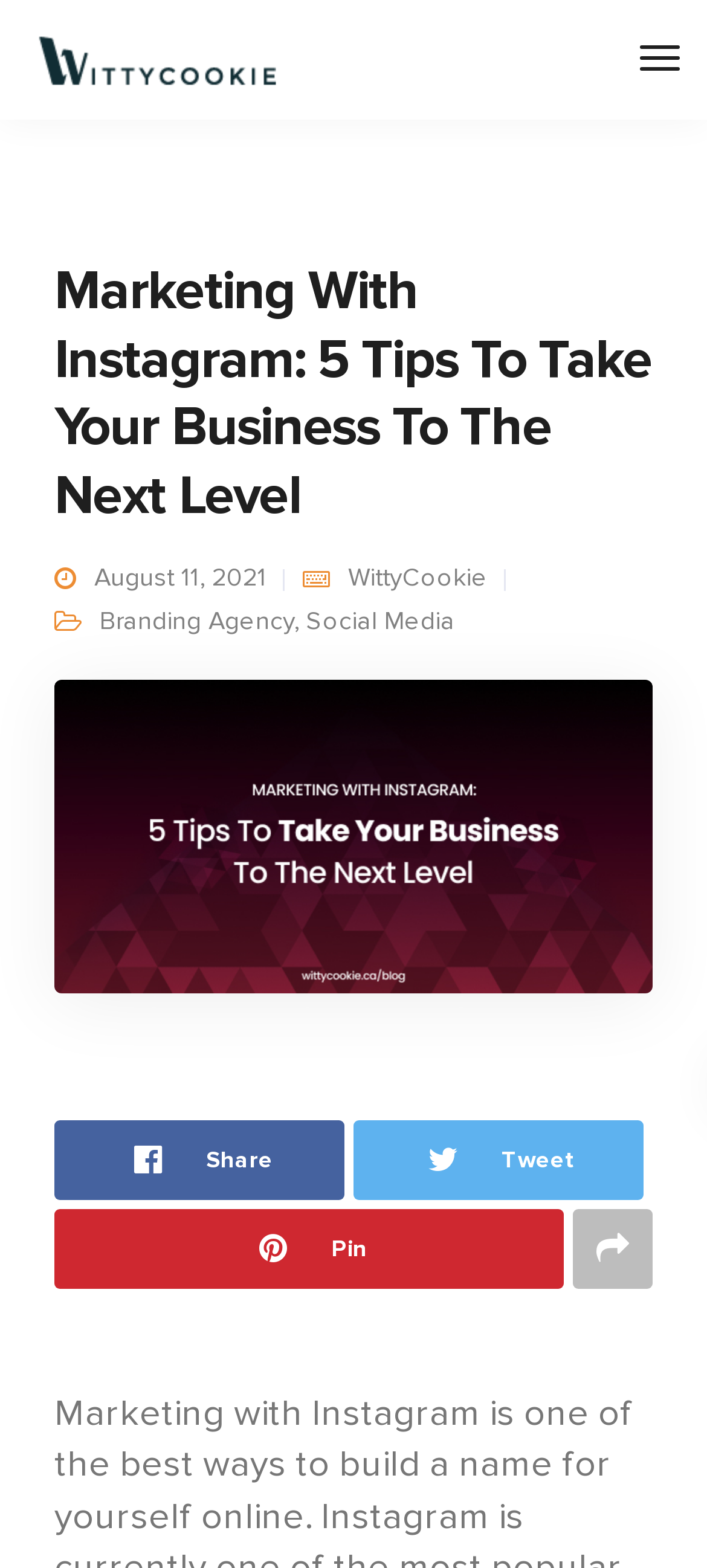Please identify the bounding box coordinates of the area that needs to be clicked to follow this instruction: "Read the article title".

[0.077, 0.164, 0.923, 0.338]